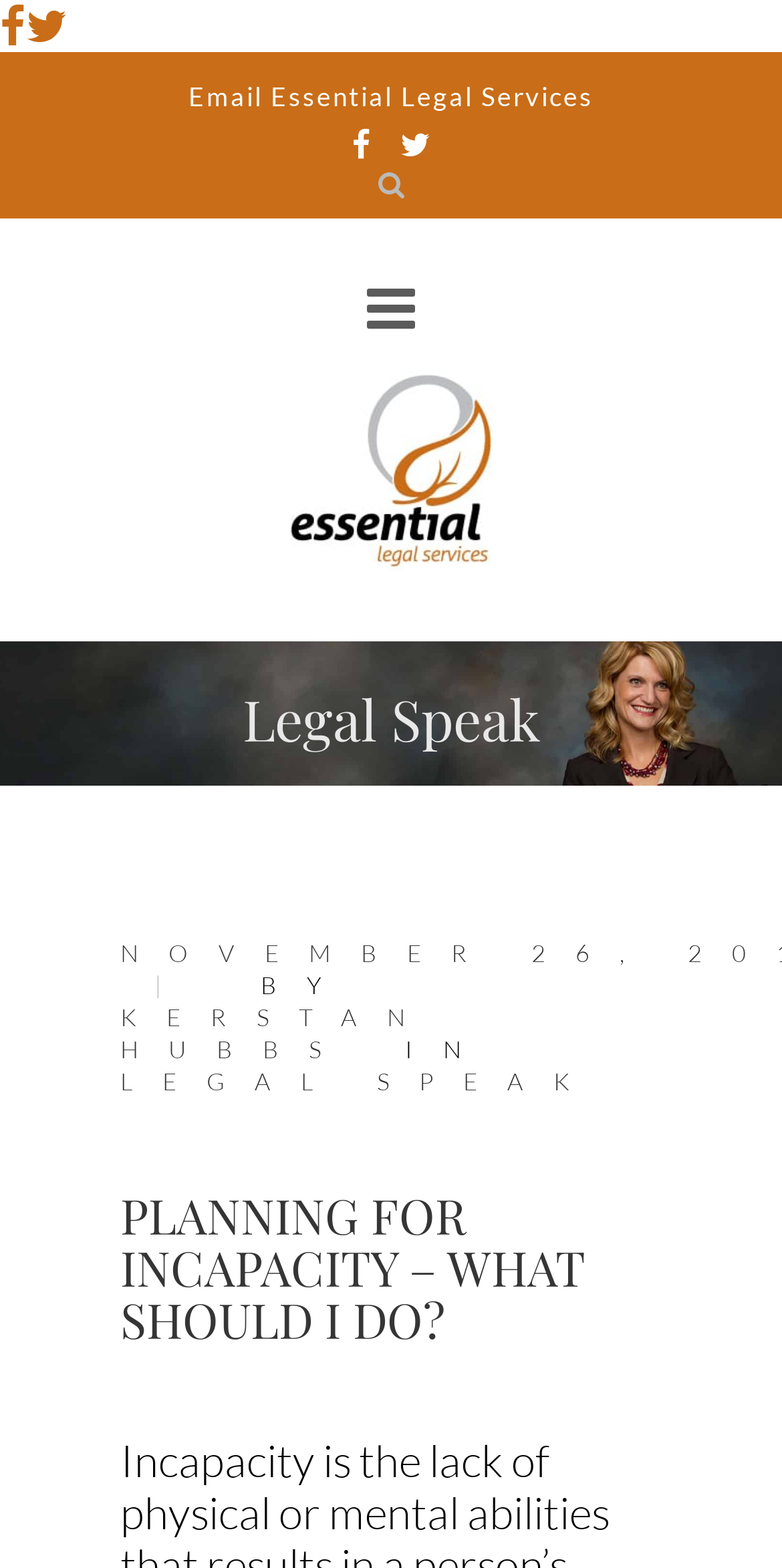How many social media links are there?
Answer the question with as much detail as possible.

I found the social media links by looking at the links with the icons '', '', and '' inside the Root Element. These icons are commonly used for social media links.